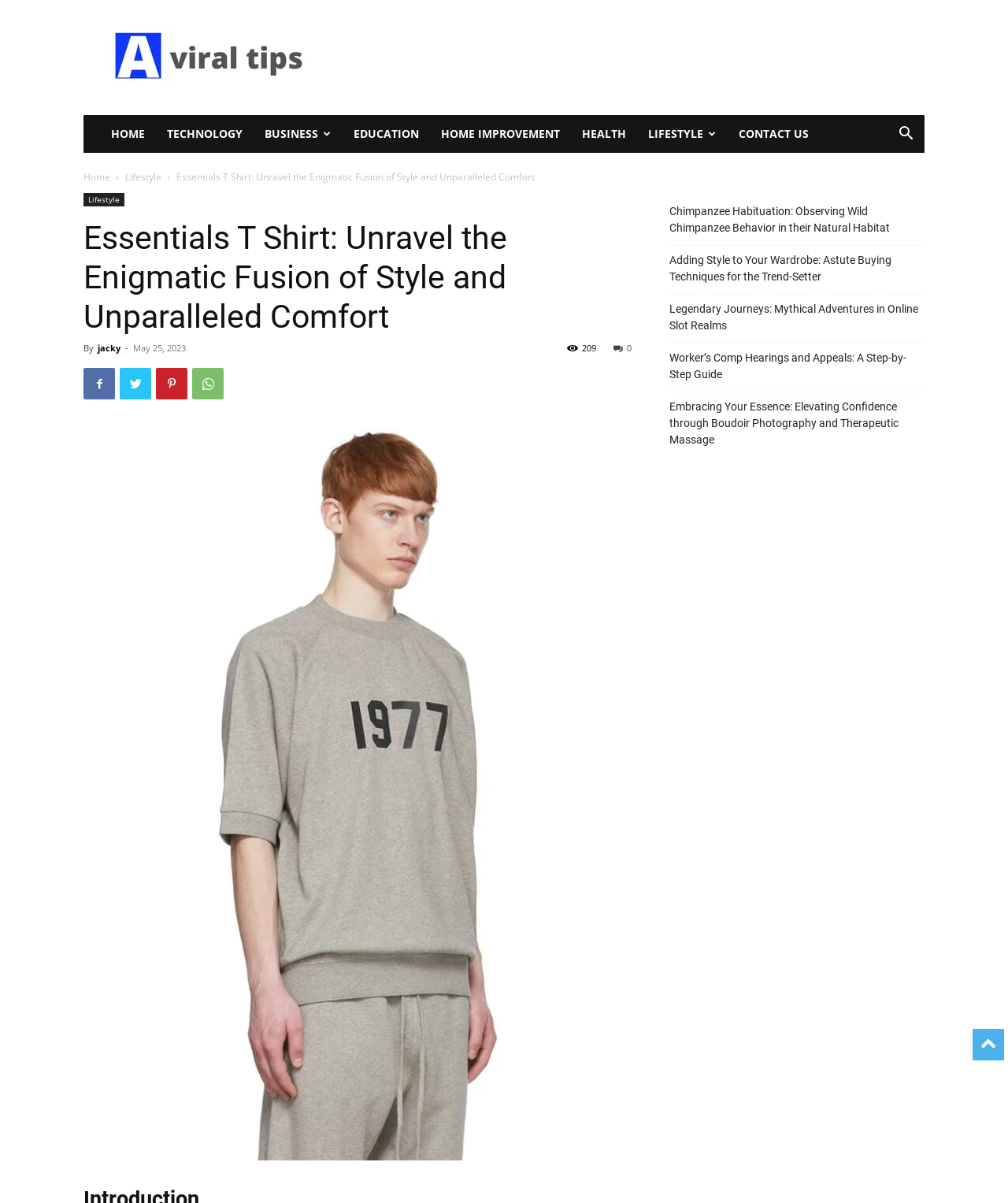Please find the bounding box coordinates of the element that you should click to achieve the following instruction: "View the Essentials T Shirt image". The coordinates should be presented as four float numbers between 0 and 1: [left, top, right, bottom].

[0.083, 0.356, 0.627, 0.965]